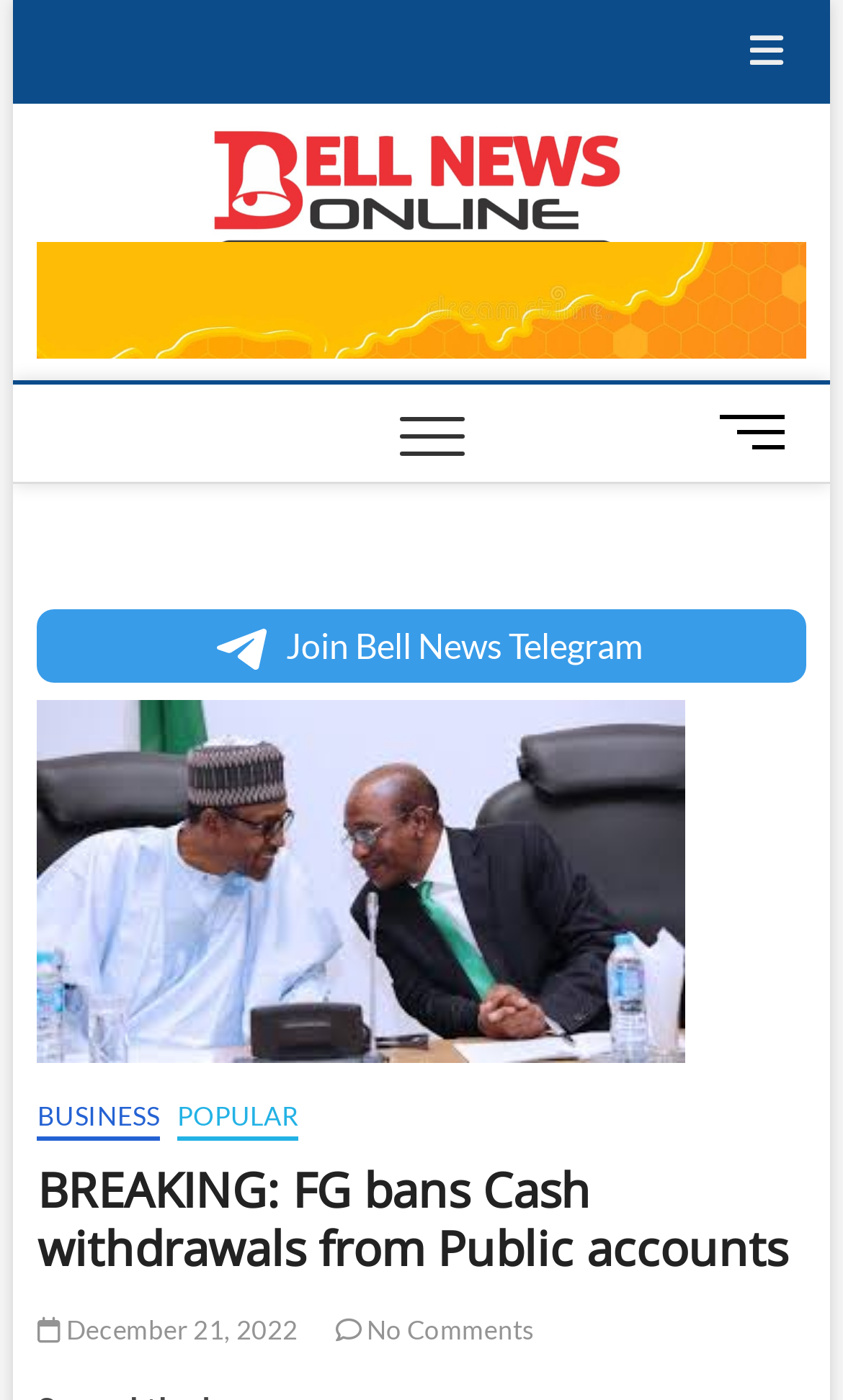Locate the bounding box coordinates of the element that should be clicked to fulfill the instruction: "Click the menu button".

[0.848, 0.274, 0.956, 0.341]